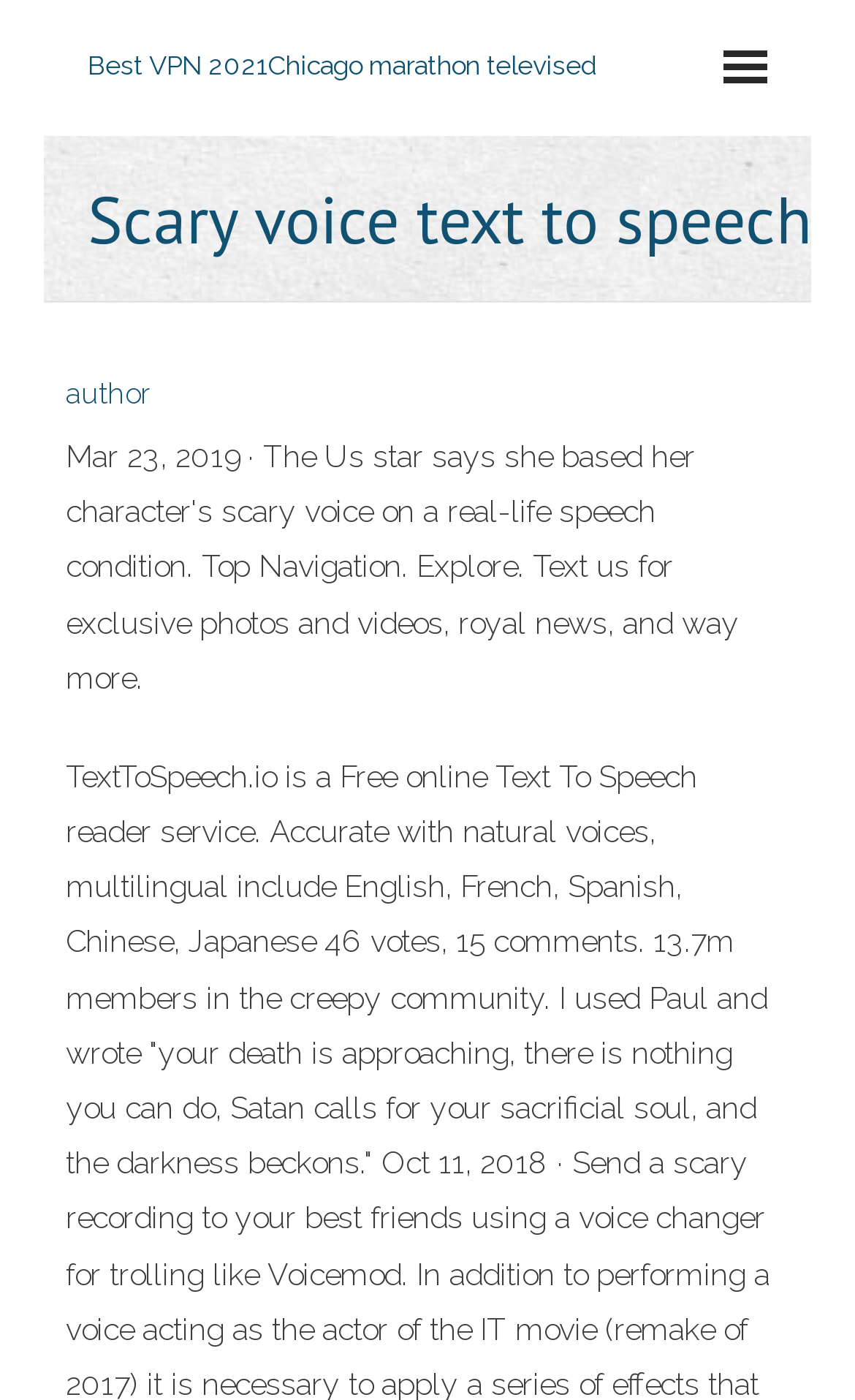Extract the bounding box coordinates for the described element: "Best VPN 2021Chicago marathon televised". The coordinates should be represented as four float numbers between 0 and 1: [left, top, right, bottom].

[0.103, 0.036, 0.697, 0.058]